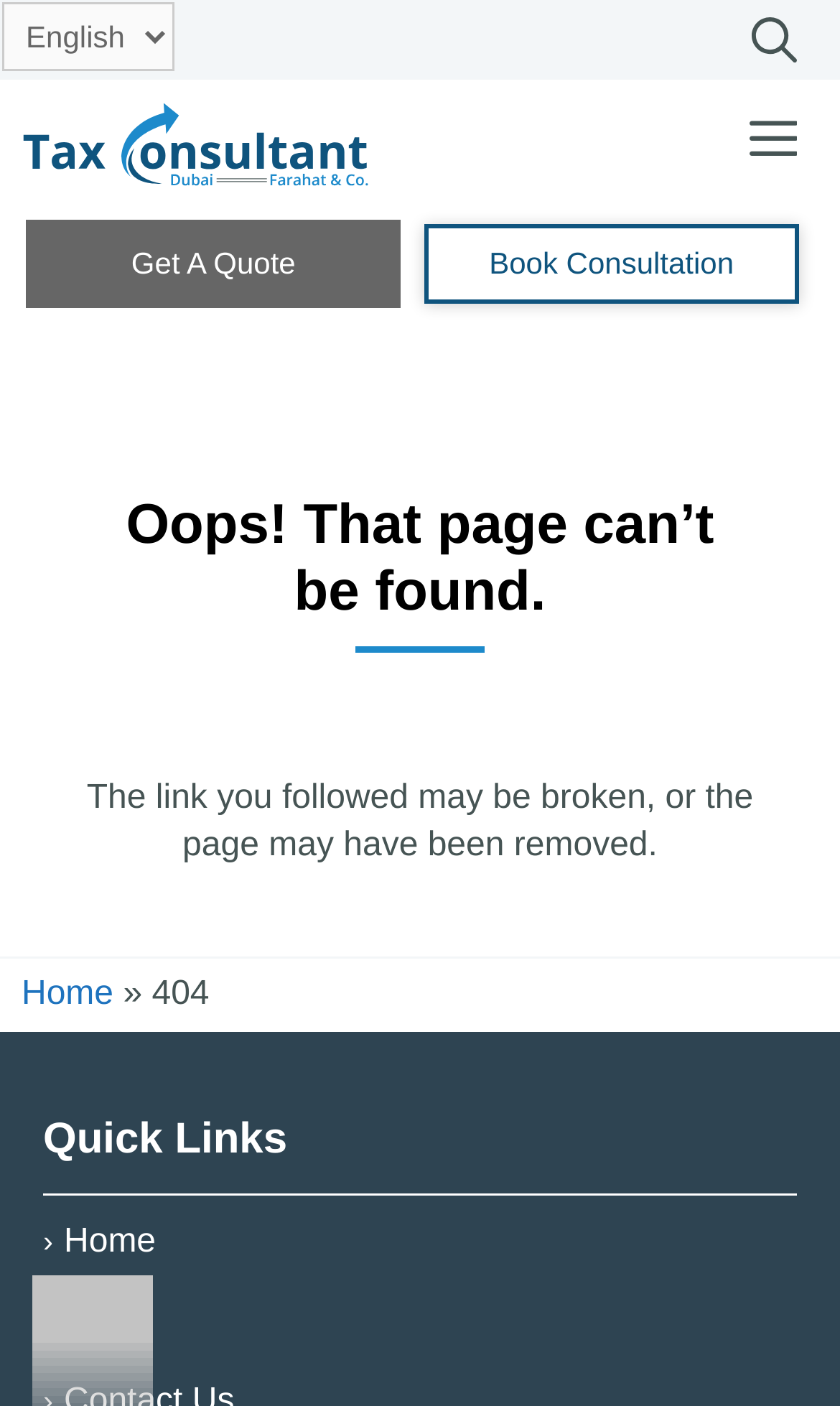What is the purpose of the 'Get A Quote' button?
Based on the screenshot, answer the question with a single word or phrase.

To get a quote